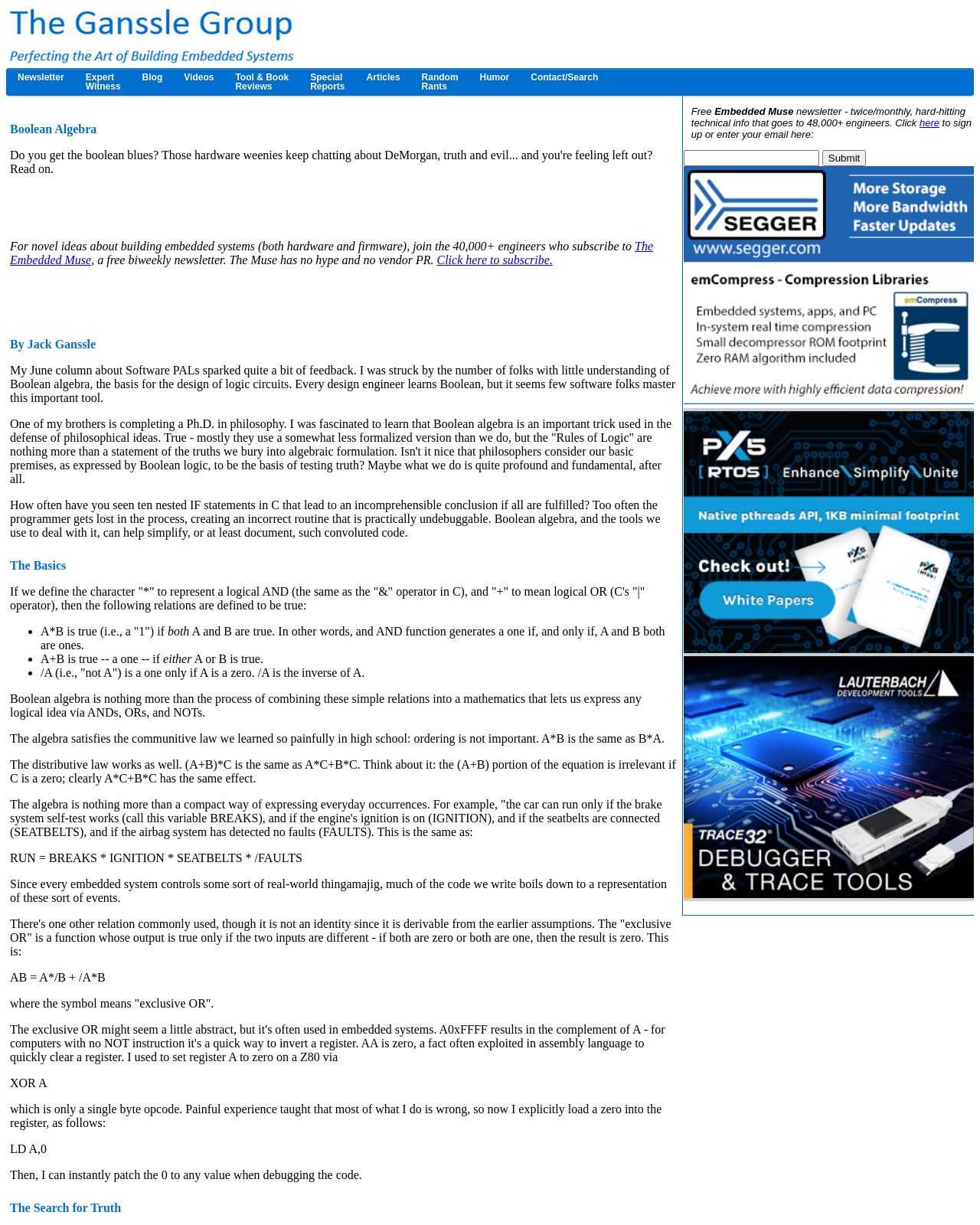Please find the bounding box coordinates of the section that needs to be clicked to achieve this instruction: "Get help".

None